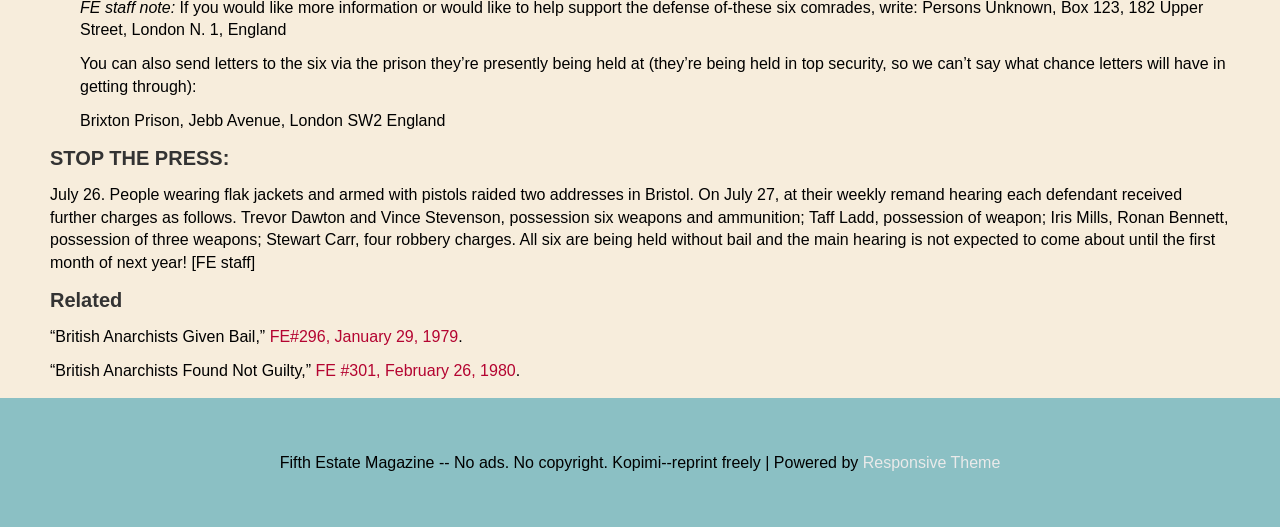Use a single word or phrase to answer this question: 
Where are the six being held?

Brixton Prison